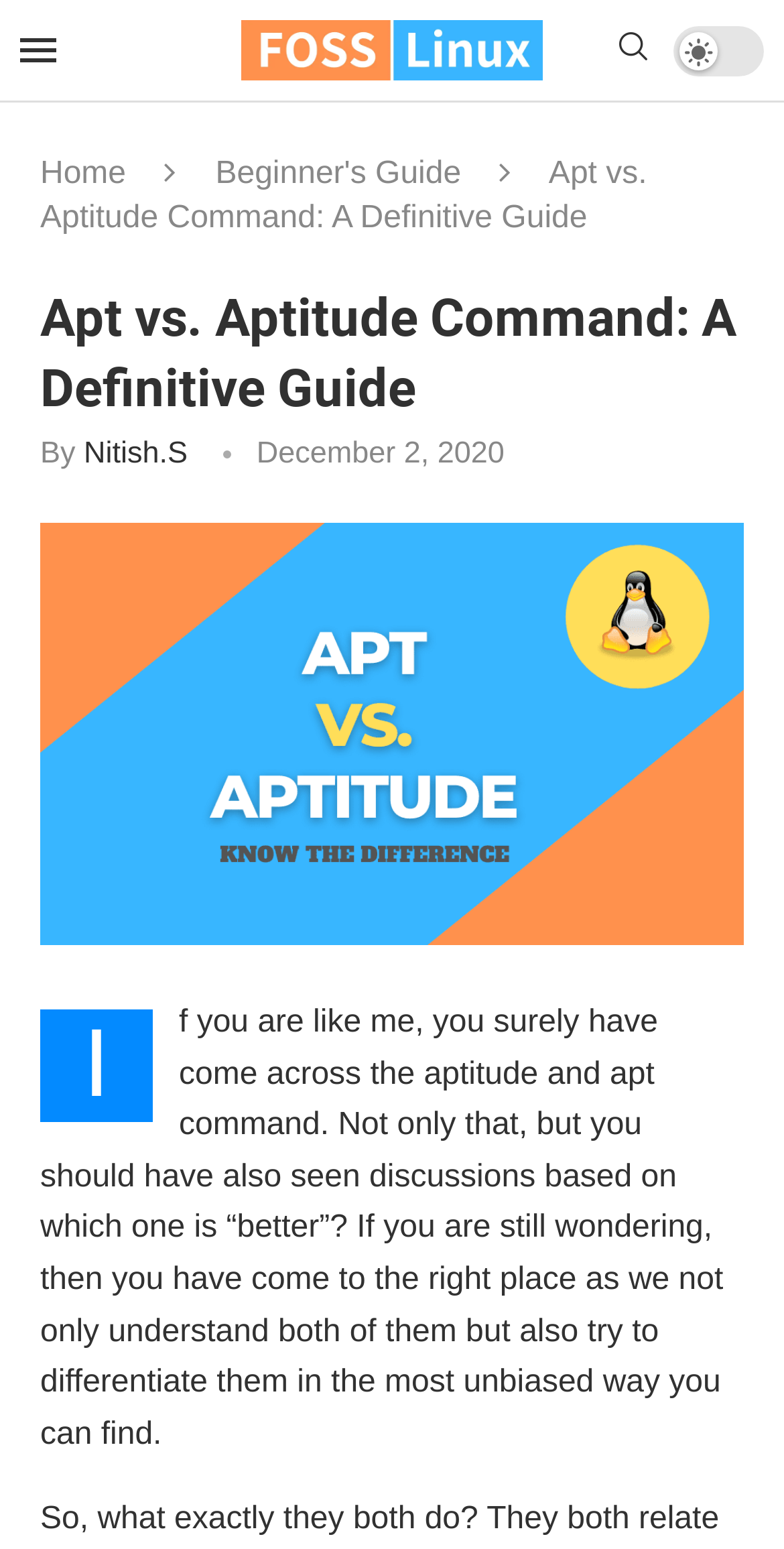Illustrate the webpage's structure and main components comprehensively.

The webpage is a guide to understanding the difference between Apt and Aptitude commands in packaging management. At the top left, there is a link to open the menu, and next to it, a link to the FOSS Linux website, accompanied by the FOSS Linux logo. On the top right, there is a search link. 

Below the top section, there are navigation links, including "Home" and "Beginner's Guide", aligned horizontally. The main title of the webpage, "Apt vs. Aptitude Command: A Definitive Guide", is displayed prominently, followed by the author's name, "Nitish.S", and the publication date, "December 2, 2020". 

Underneath the title section, there is a link to "APT vs. APTITUDE" with an accompanying image. The main content of the webpage starts with a paragraph of text, which discusses the confusion between aptitude and apt commands and introduces the purpose of the guide.